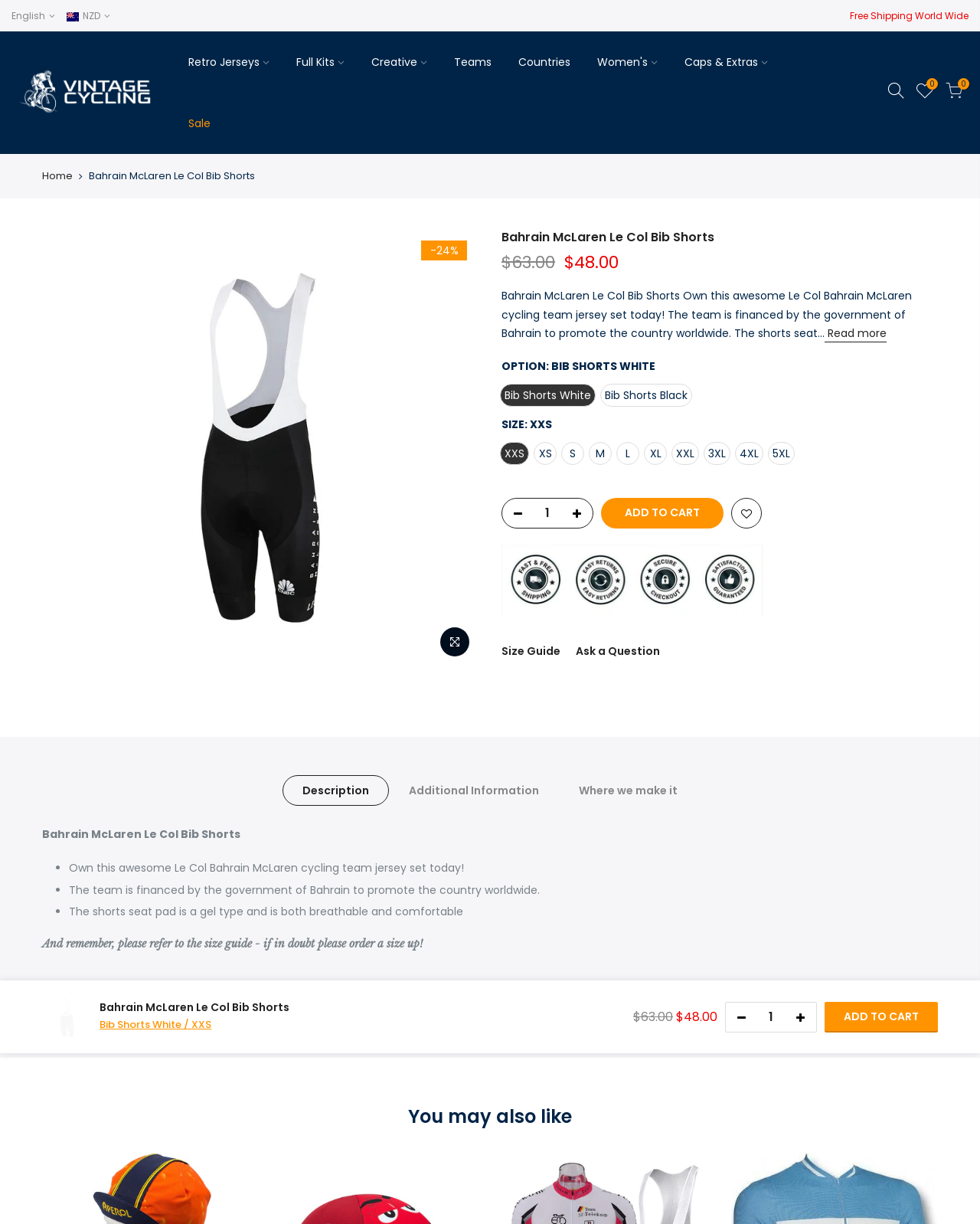Given the description "parent_node: Skip to content", determine the bounding box of the corresponding UI element.

[0.93, 0.732, 0.973, 0.767]